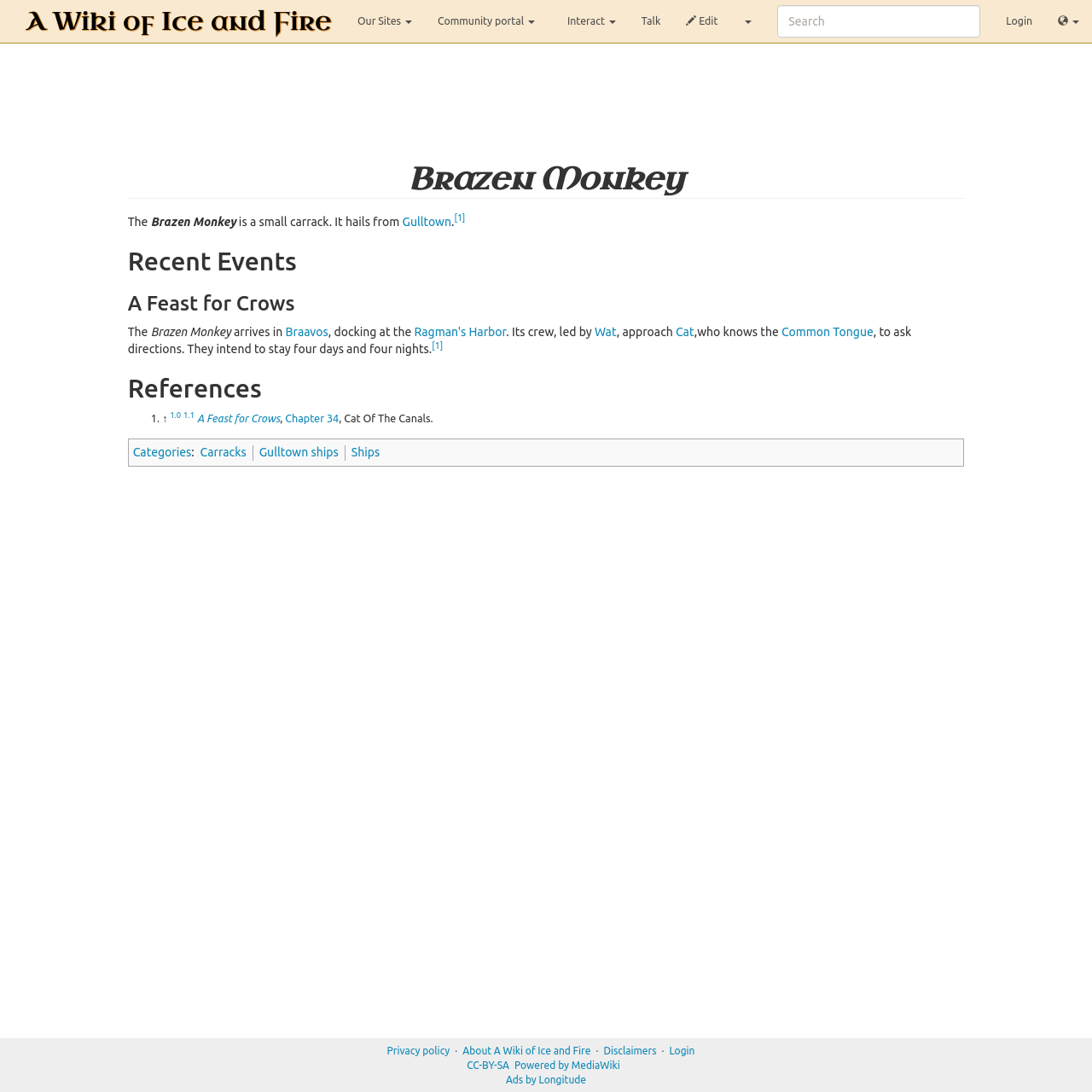Indicate the bounding box coordinates of the element that must be clicked to execute the instruction: "View the categories". The coordinates should be given as four float numbers between 0 and 1, i.e., [left, top, right, bottom].

[0.122, 0.408, 0.175, 0.42]